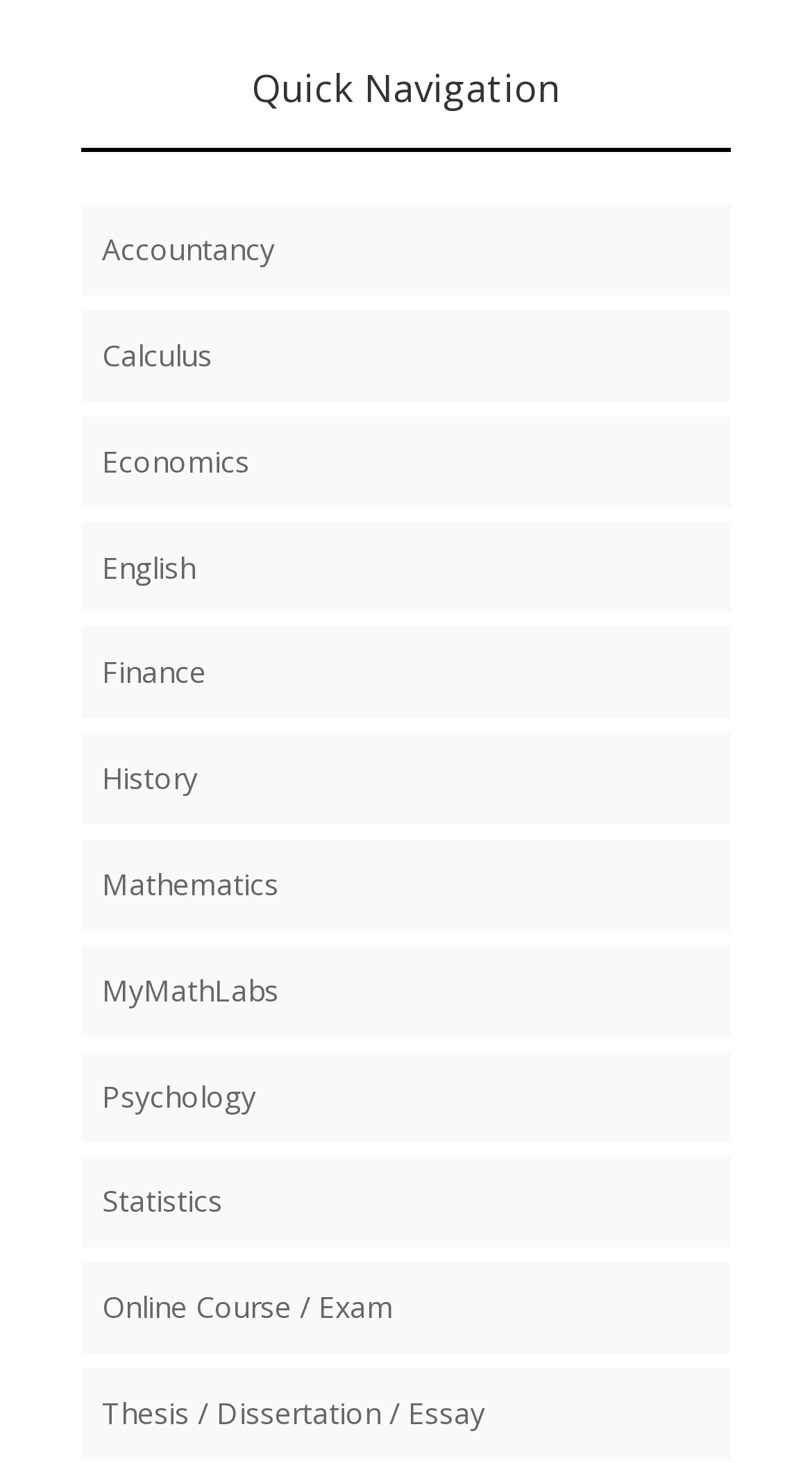Predict the bounding box coordinates of the area that should be clicked to accomplish the following instruction: "select Mathematics". The bounding box coordinates should consist of four float numbers between 0 and 1, i.e., [left, top, right, bottom].

[0.126, 0.591, 0.344, 0.618]